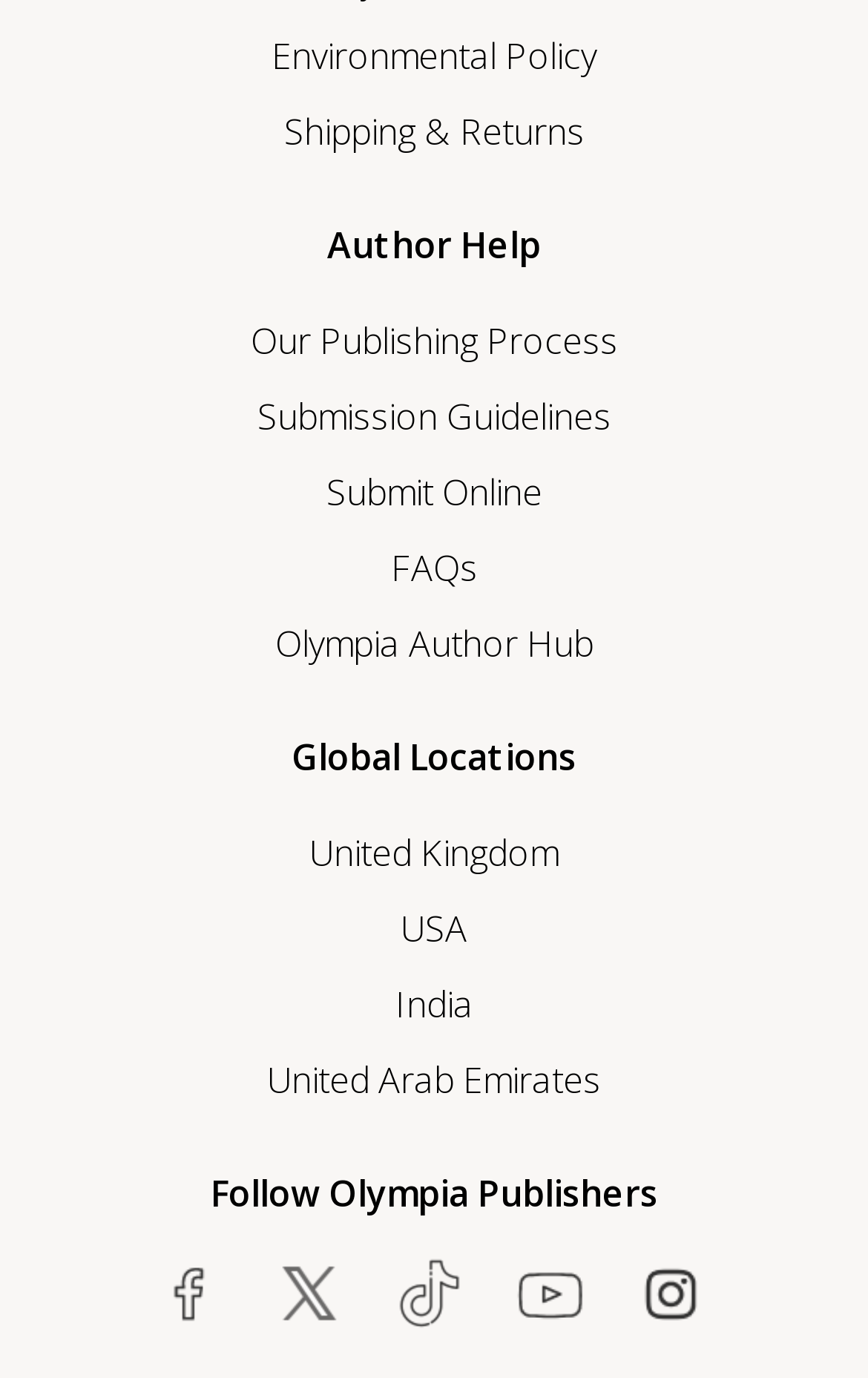Kindly determine the bounding box coordinates for the clickable area to achieve the given instruction: "Follow on Facebook".

[0.297, 0.913, 0.415, 0.964]